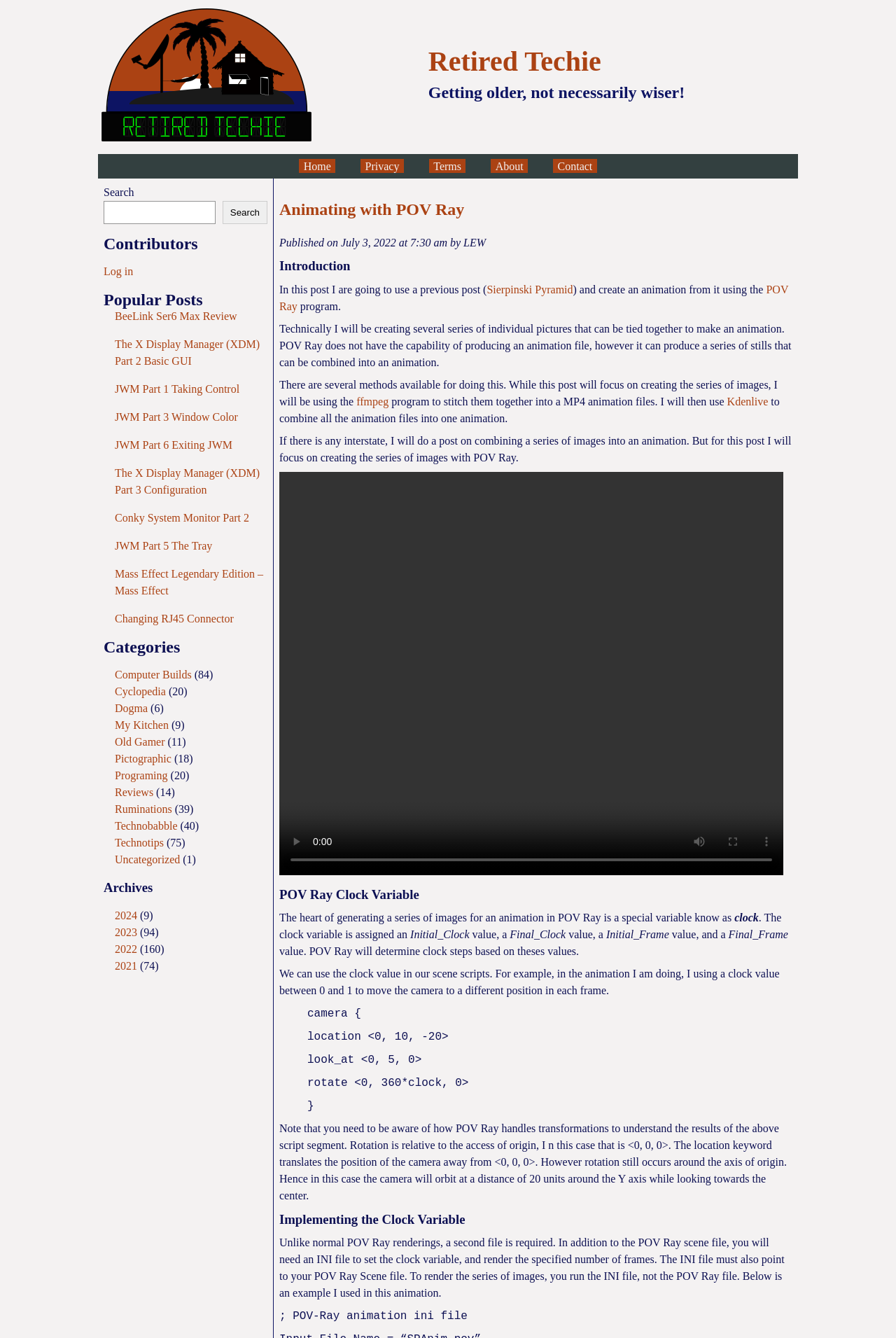Please mark the clickable region by giving the bounding box coordinates needed to complete this instruction: "Click the 'BeeLink Ser6 Max Review' link".

[0.128, 0.232, 0.265, 0.241]